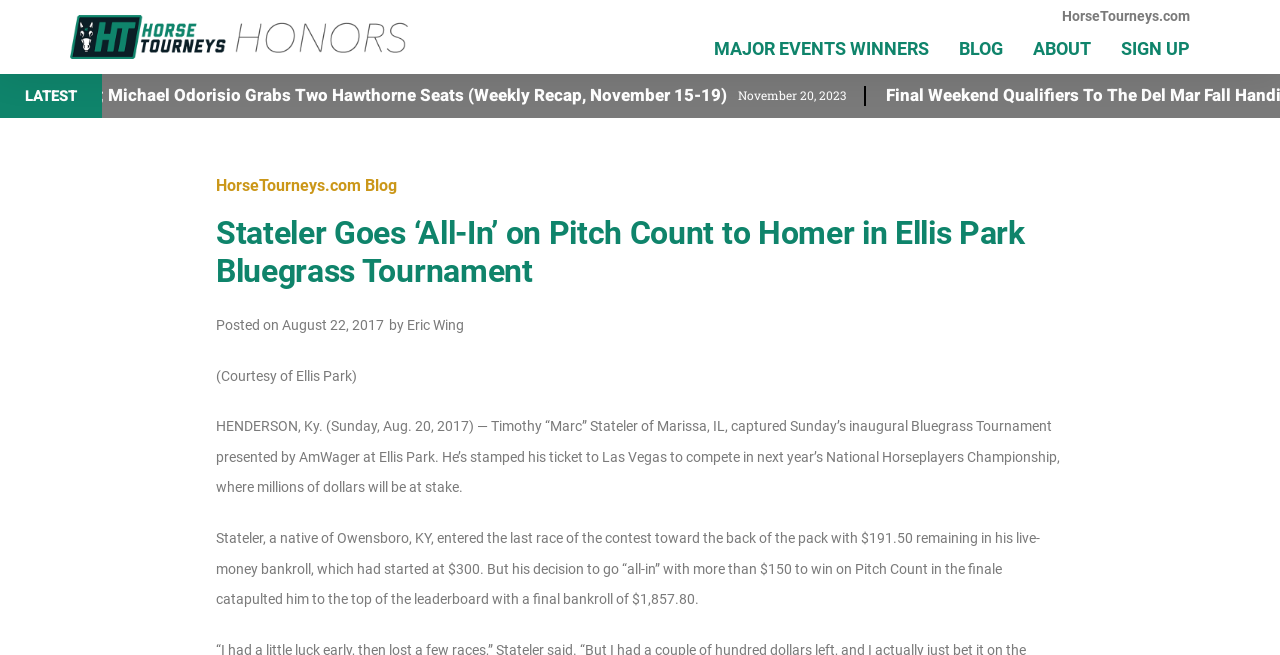Given the description of a UI element: "Major Events Winners", identify the bounding box coordinates of the matching element in the webpage screenshot.

[0.542, 0.036, 0.741, 0.112]